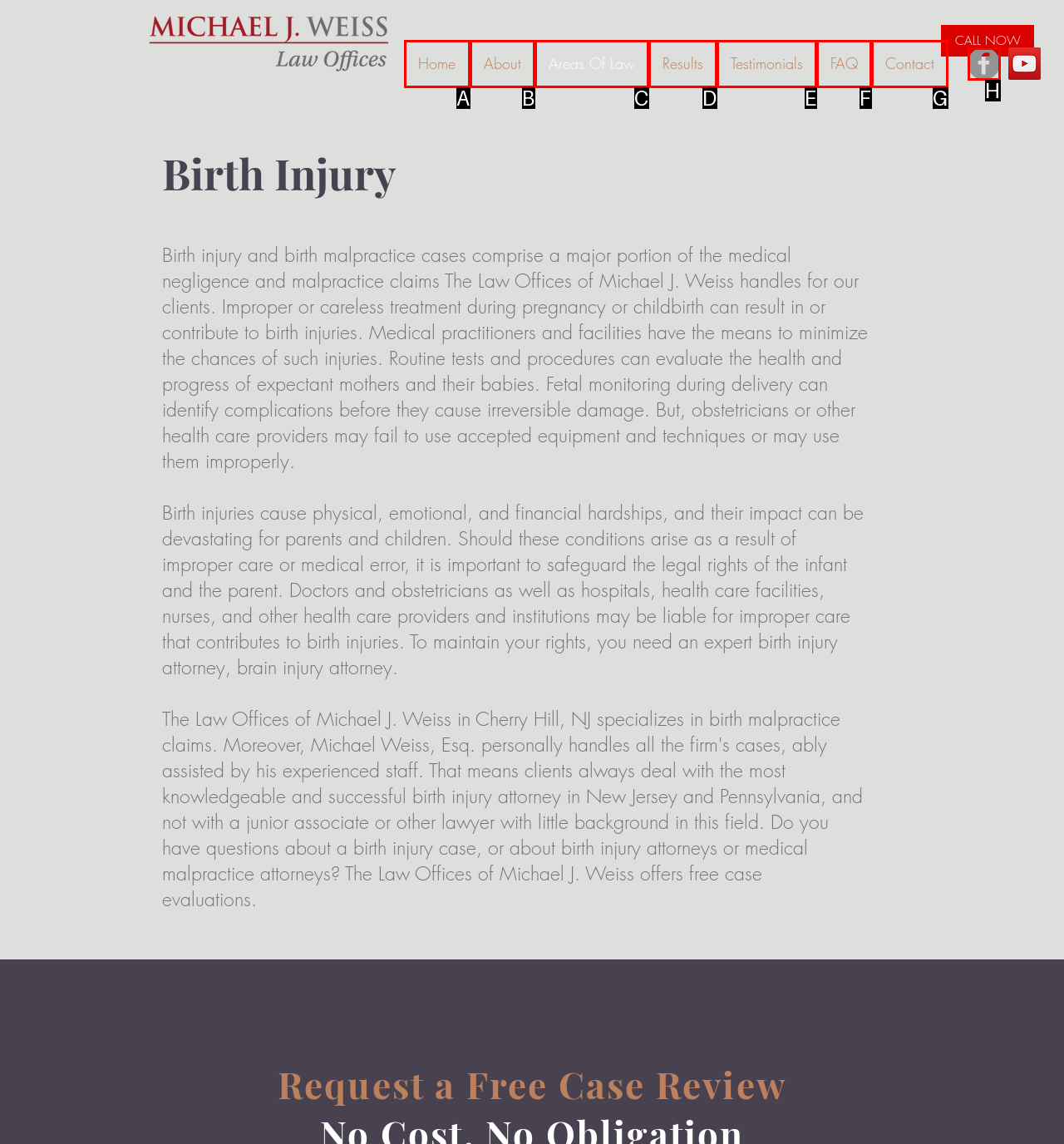Based on the description: Contact, select the HTML element that best fits. Reply with the letter of the correct choice from the options given.

G